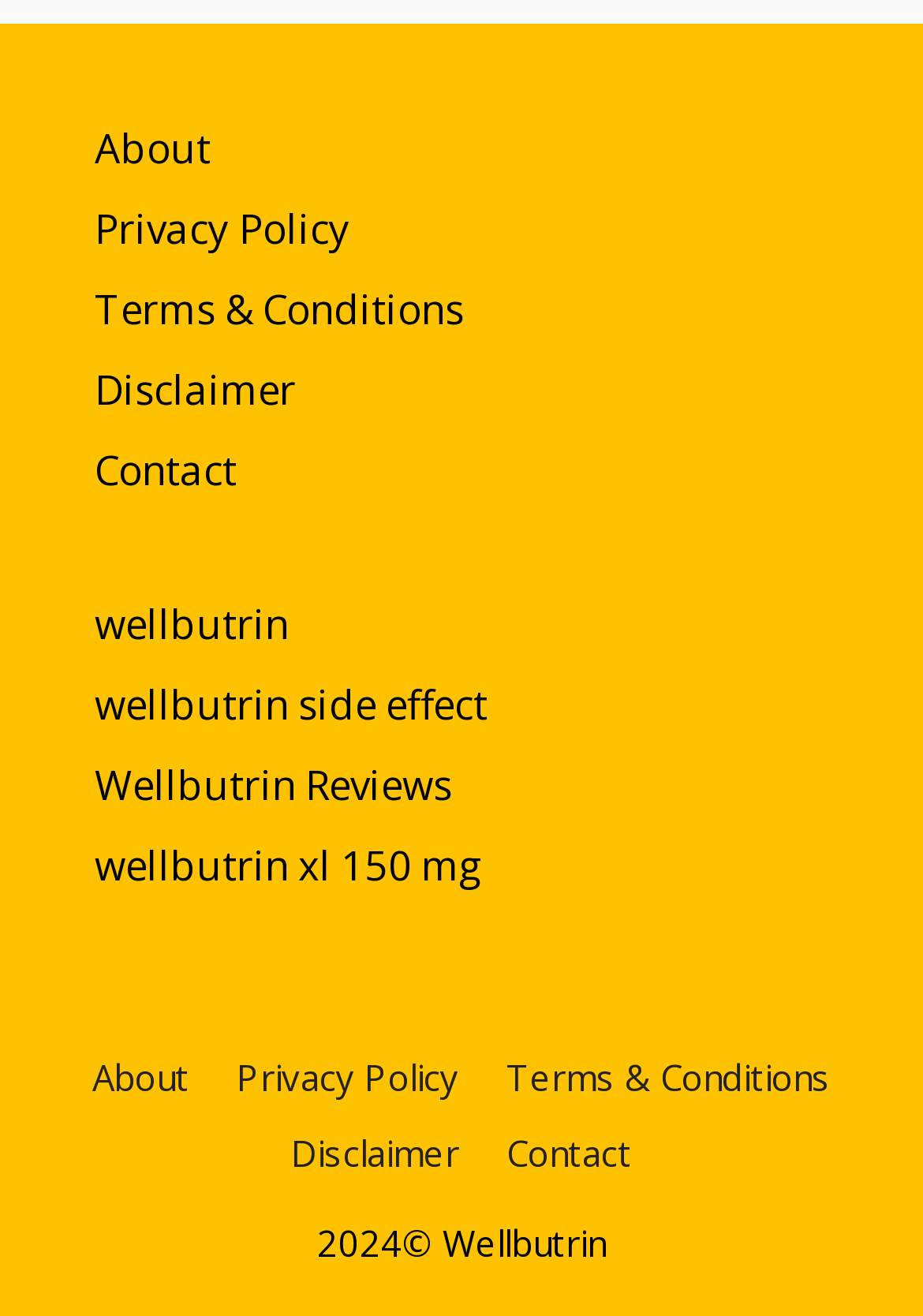What is the name of the medication mentioned on the webpage?
Using the visual information, reply with a single word or short phrase.

Wellbutrin